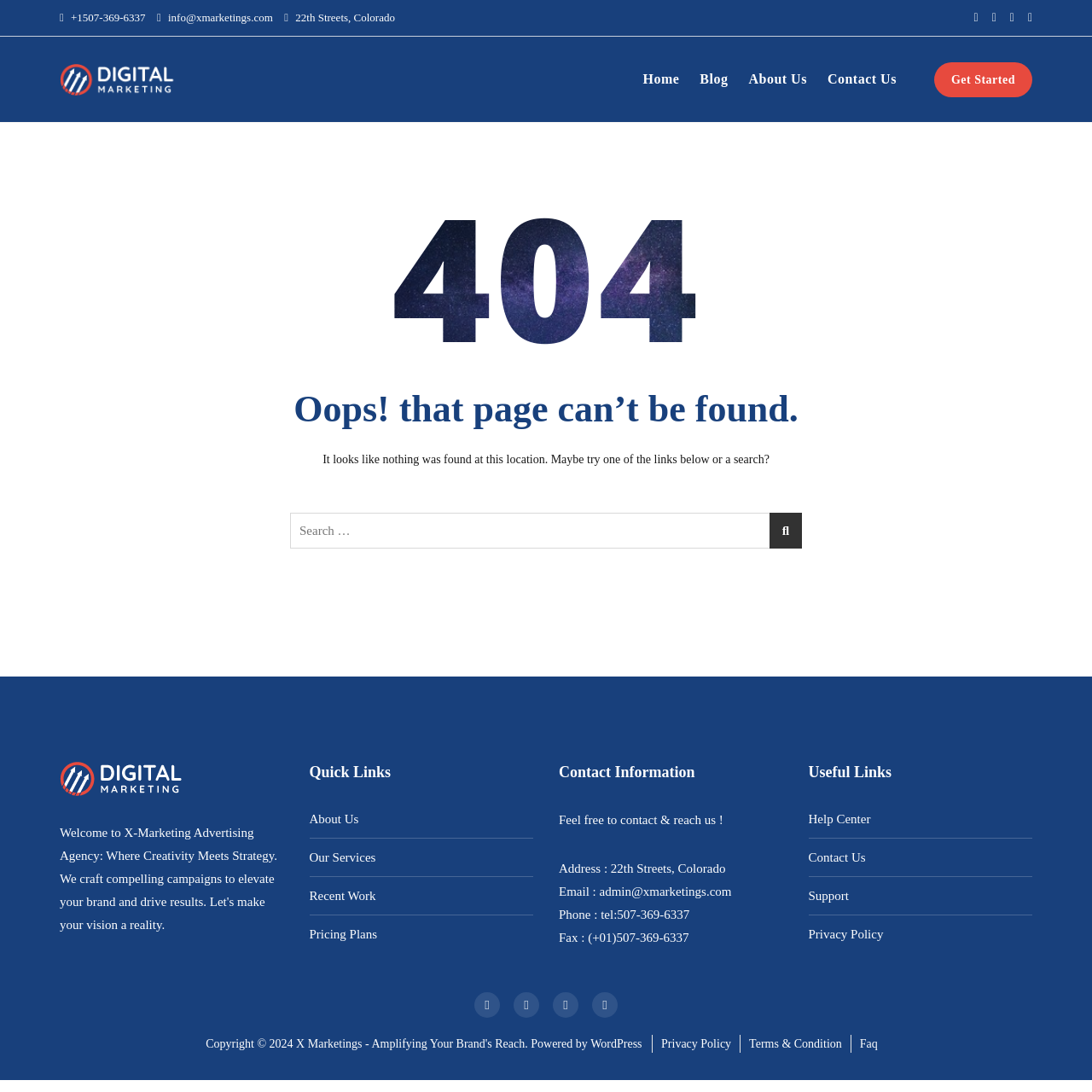What is the search button icon?
Based on the content of the image, thoroughly explain and answer the question.

I looked at the search bar and found the search button icon, which is represented by the Unicode character ''.